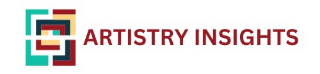What is the purpose of the logo? Look at the image and give a one-word or short phrase answer.

To symbolize the website's dedication